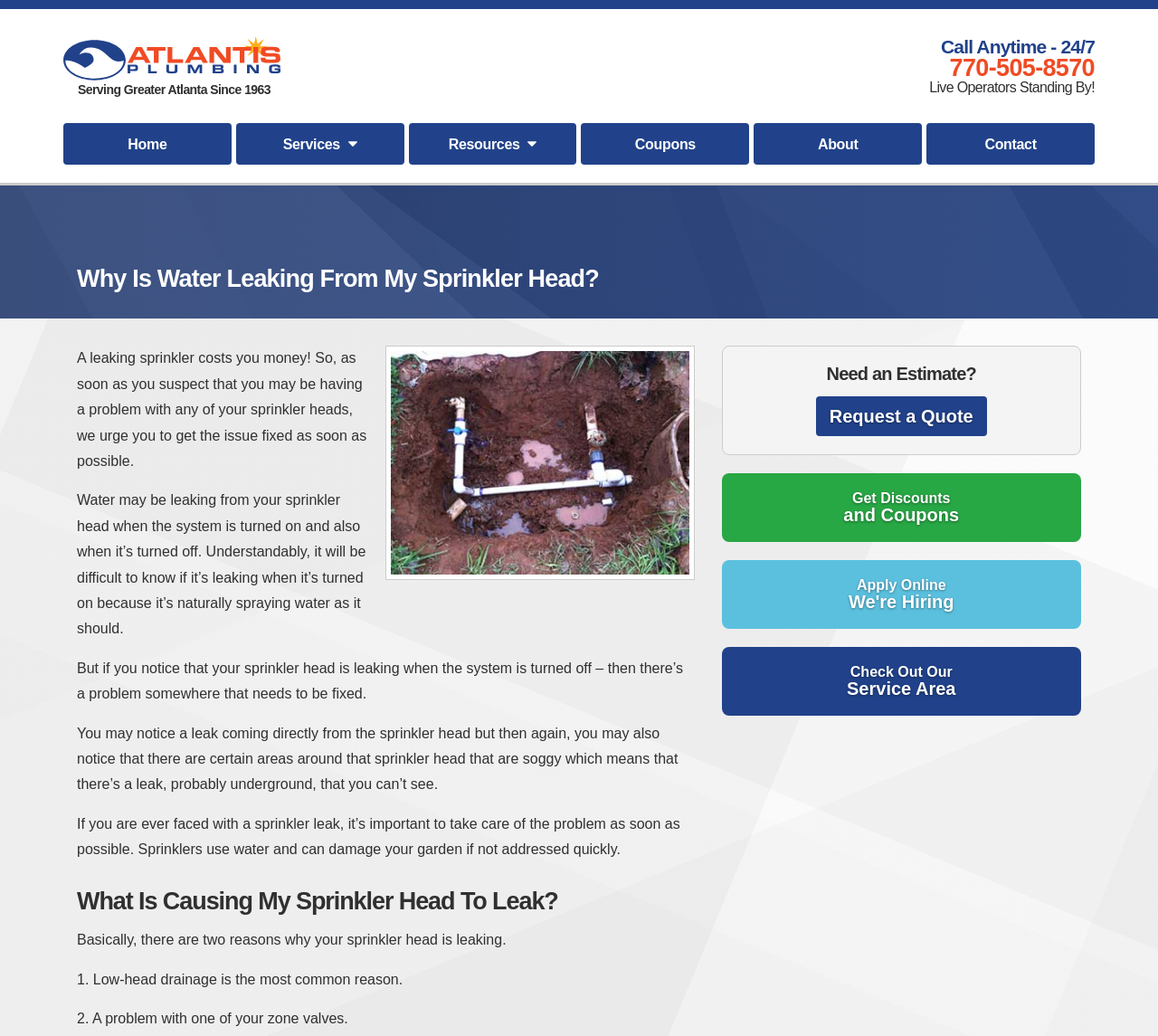Please identify the bounding box coordinates of the area I need to click to accomplish the following instruction: "Request a quote".

[0.705, 0.383, 0.852, 0.421]